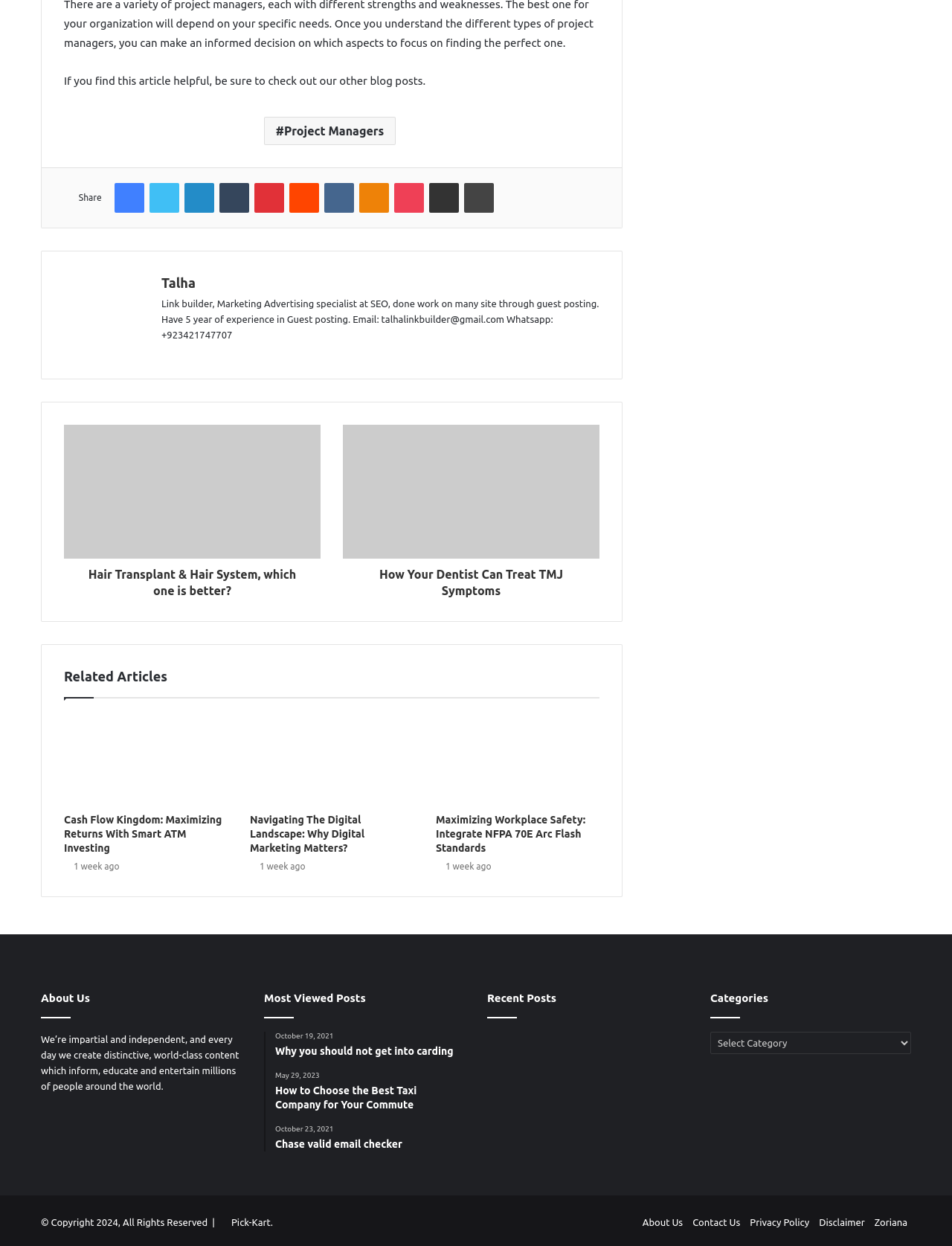Identify the bounding box coordinates of the area you need to click to perform the following instruction: "Share the article on Facebook".

[0.12, 0.147, 0.151, 0.171]